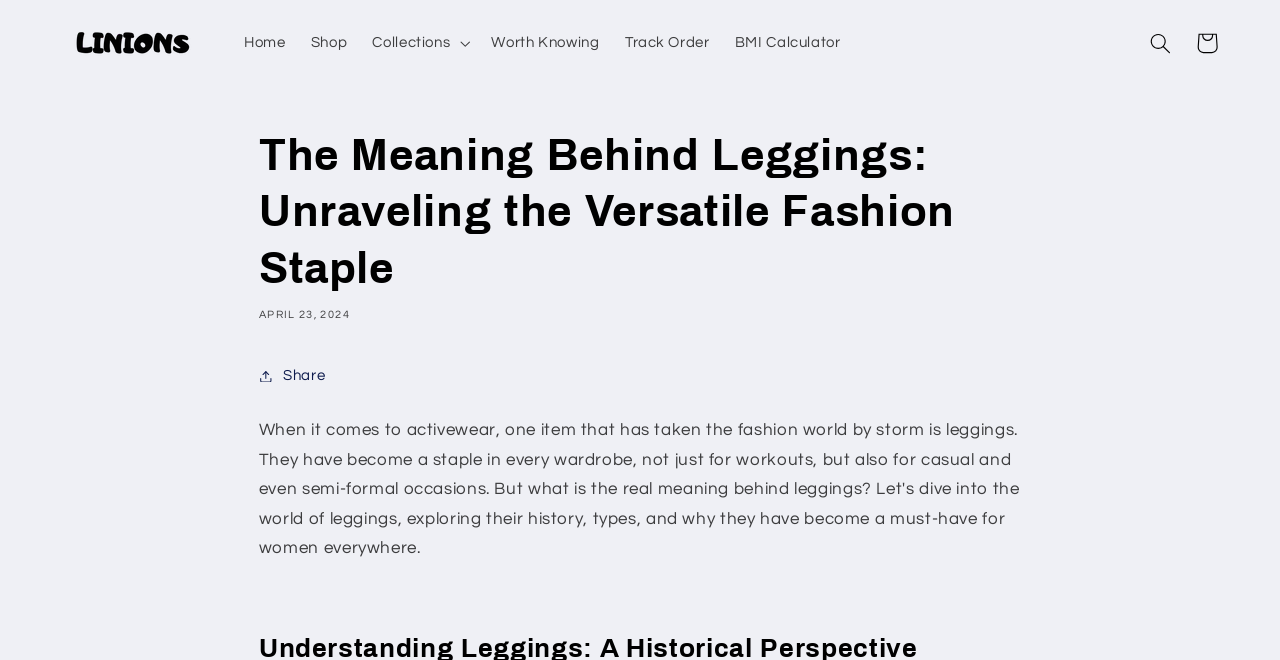Given the webpage screenshot and the description, determine the bounding box coordinates (top-left x, top-left y, bottom-right x, bottom-right y) that define the location of the UI element matching this description: Worth Knowing

[0.374, 0.032, 0.478, 0.099]